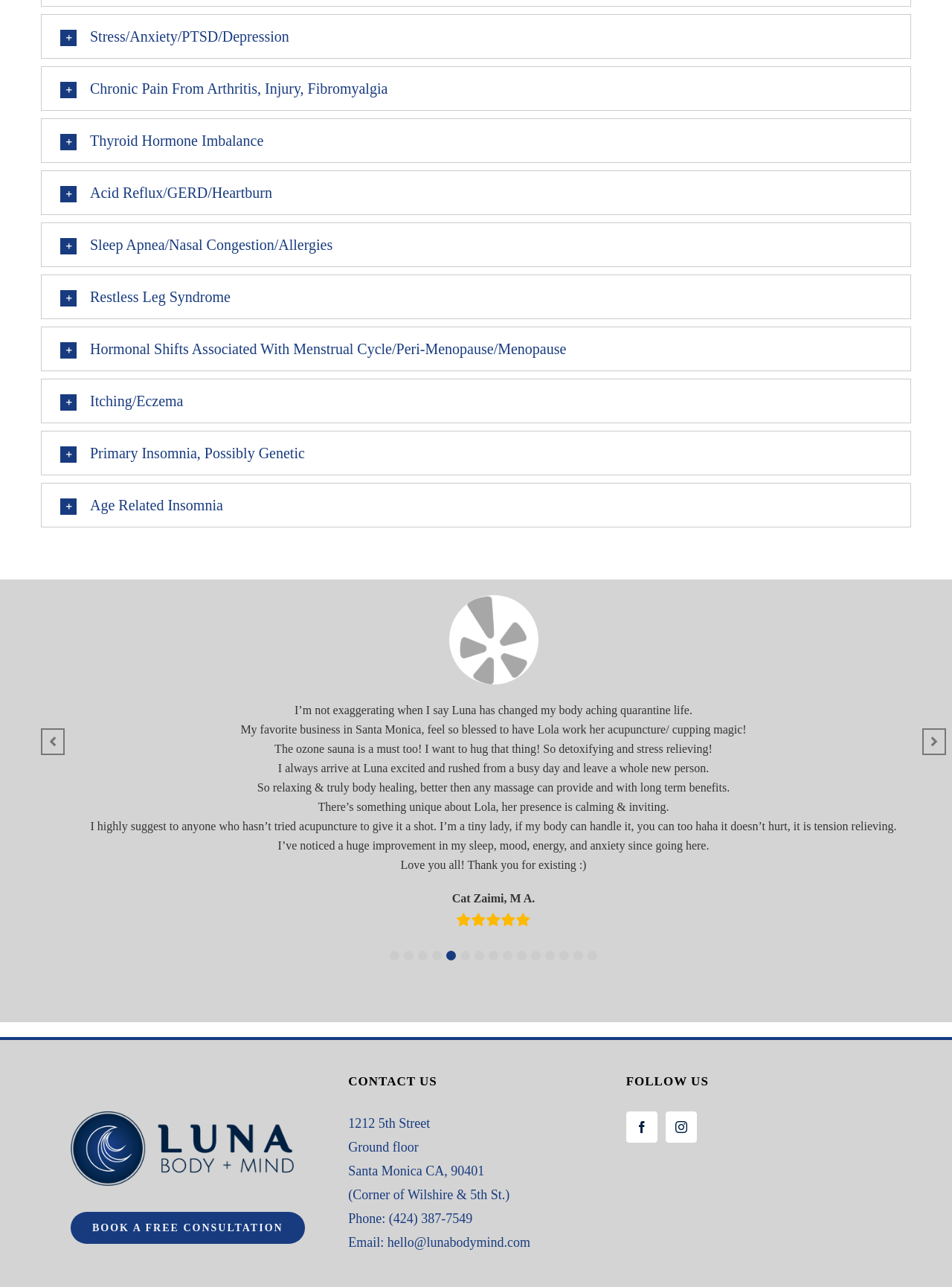What social media platforms can you follow the clinic on?
Provide a comprehensive and detailed answer to the question.

There are links to Facebook and Instagram under the 'FOLLOW US' section, indicating that the clinic has a presence on these social media platforms.